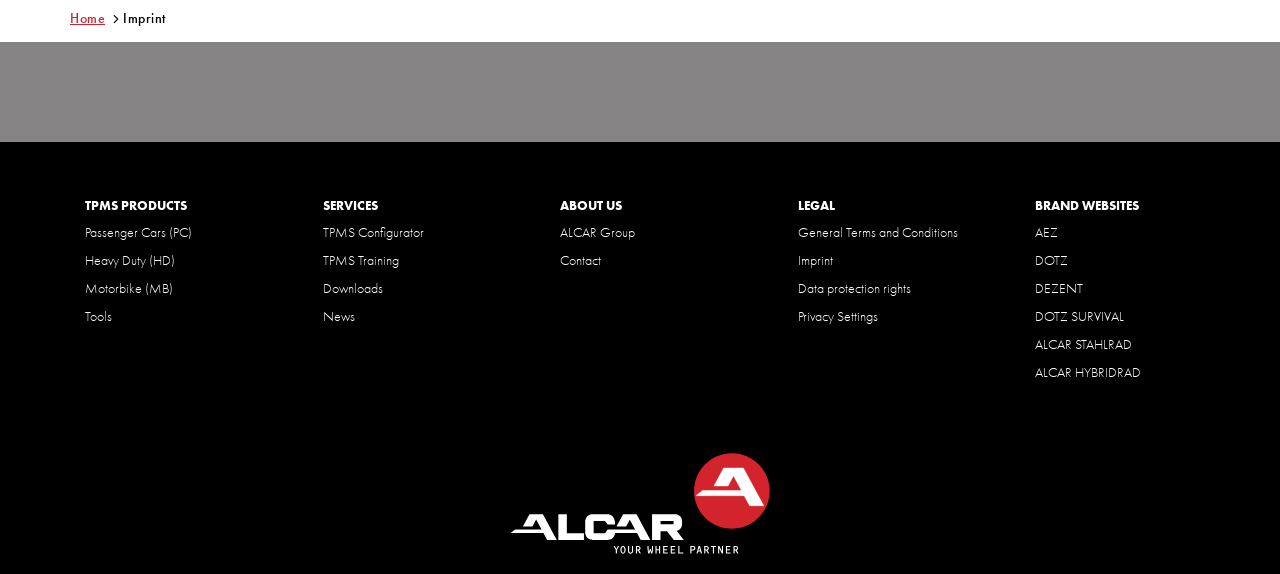Answer the question with a brief word or phrase:
How many buttons are on the webpage?

5